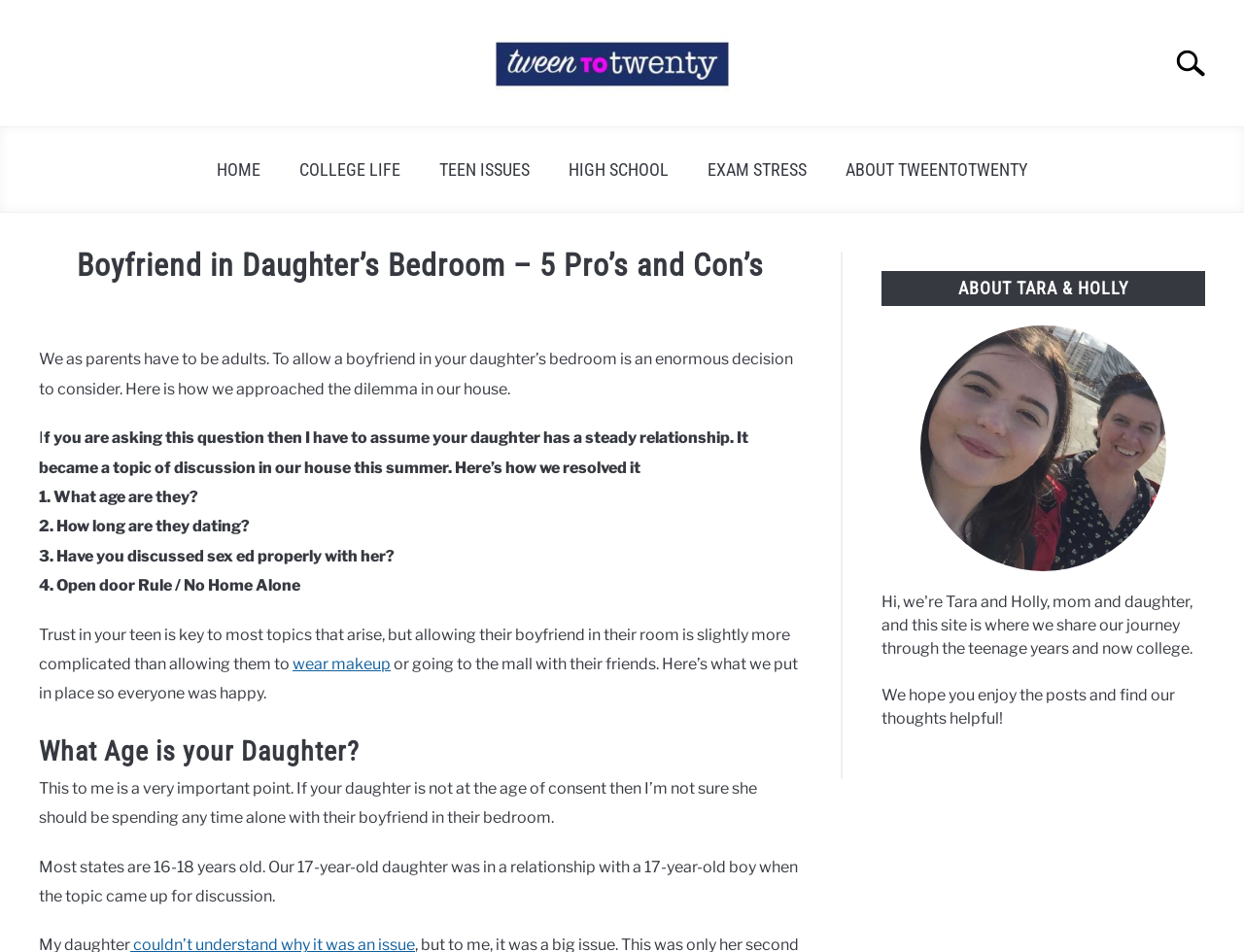Create a detailed summary of the webpage's content and design.

This webpage is about a blog post titled "Boyfriend in Daughter's Bedroom - 5 Pro's and Con's". At the top, there is a logo of "TweenToTwenty" on the left and a search bar on the right. Below the logo, there are several navigation links, including "HOME", "COLLEGE LIFE", "TEEN ISSUES", "HIGH SCHOOL", "EXAM STRESS", and "ABOUT TWEENTOTWENTY".

The main content of the blog post is divided into sections. The title of the post is "Boyfriend in Daughter’s Bedroom – 5 Pro’s and Con’s", written by Tara Cunningham, and categorized under "Teen Issues". The author introduces the topic, discussing the importance of being an adult when considering allowing a boyfriend in your daughter's bedroom.

The post is then divided into sections, each discussing a specific point to consider, such as the age of the daughter, the length of the relationship, and whether sex education has been properly discussed. There are five points in total, each with a brief description.

On the right side of the page, there is a complementary section with a heading "ABOUT TARA & HOLLY" and a brief message expressing the hope that readers will enjoy the posts and find them helpful.

There are no images on the page except for the "TweenToTwentyLogo" at the top. The overall layout is organized, with clear headings and concise text.